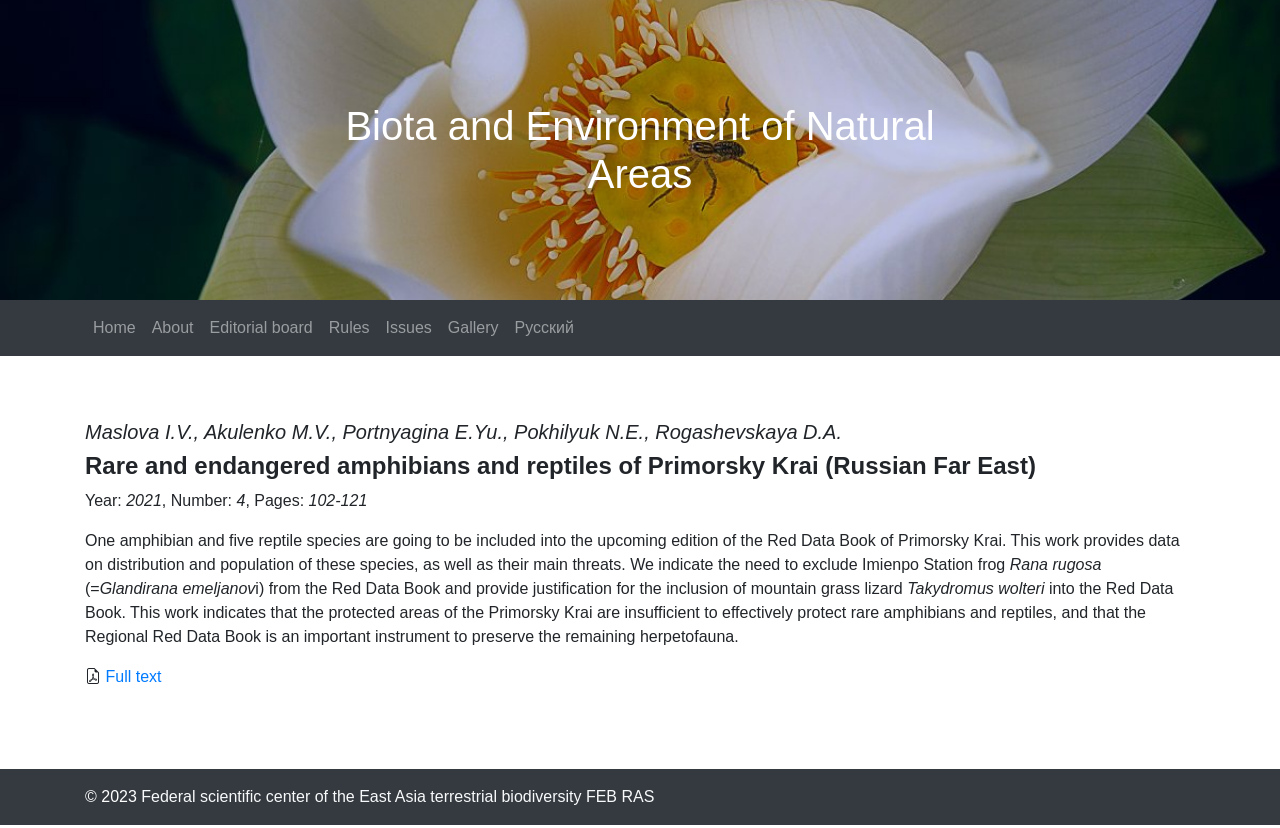From the details in the image, provide a thorough response to the question: What is the name of the frog species mentioned?

The name of the frog species is mentioned in the article content as 'Rana rugosa', which is one of the species being discussed in the article.